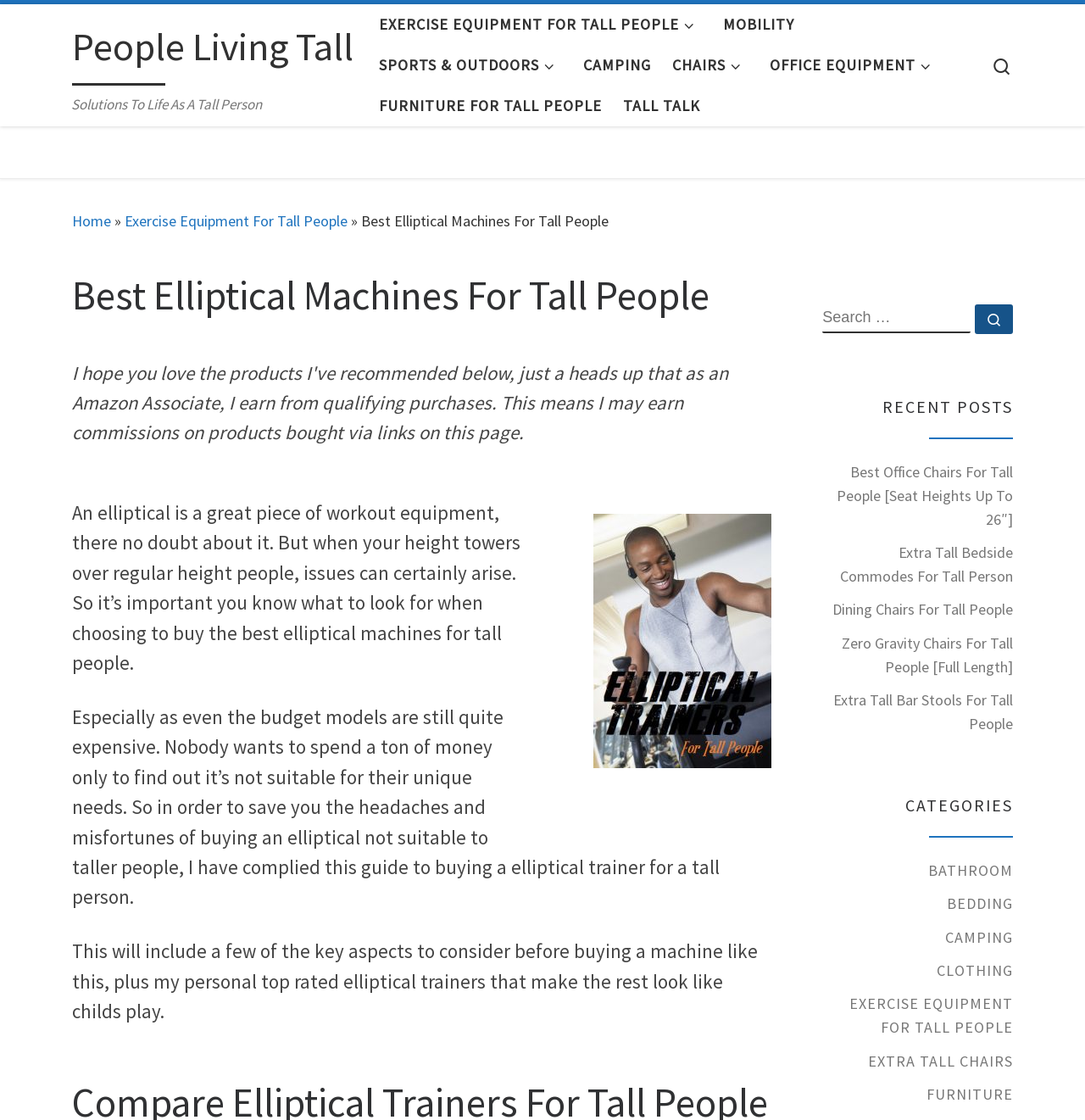Respond to the question below with a single word or phrase: What type of content is provided in the 'TALL TALK' section?

Unknown